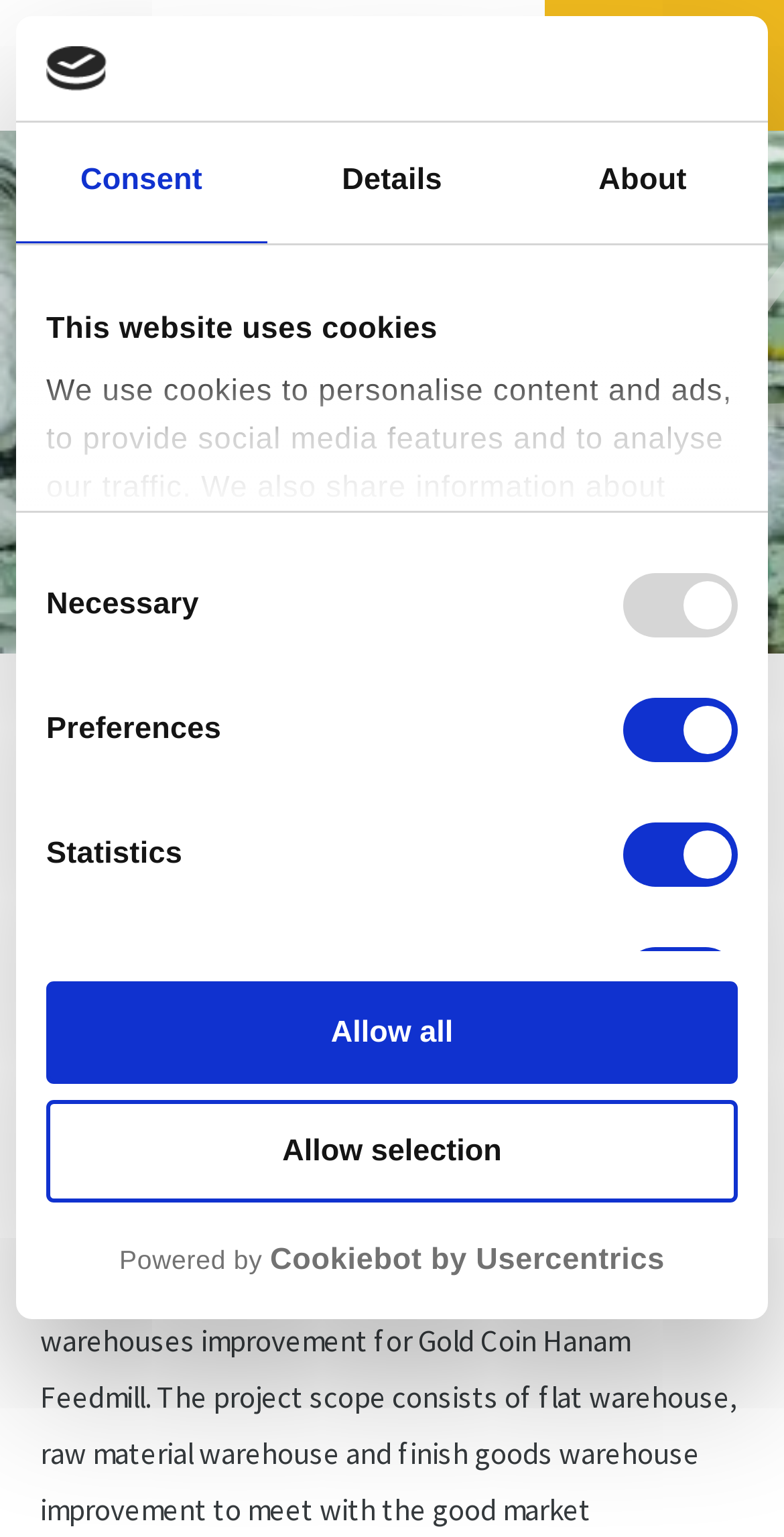What is the purpose of the cookies used on this website?
Using the visual information, respond with a single word or phrase.

Personalise content and ads